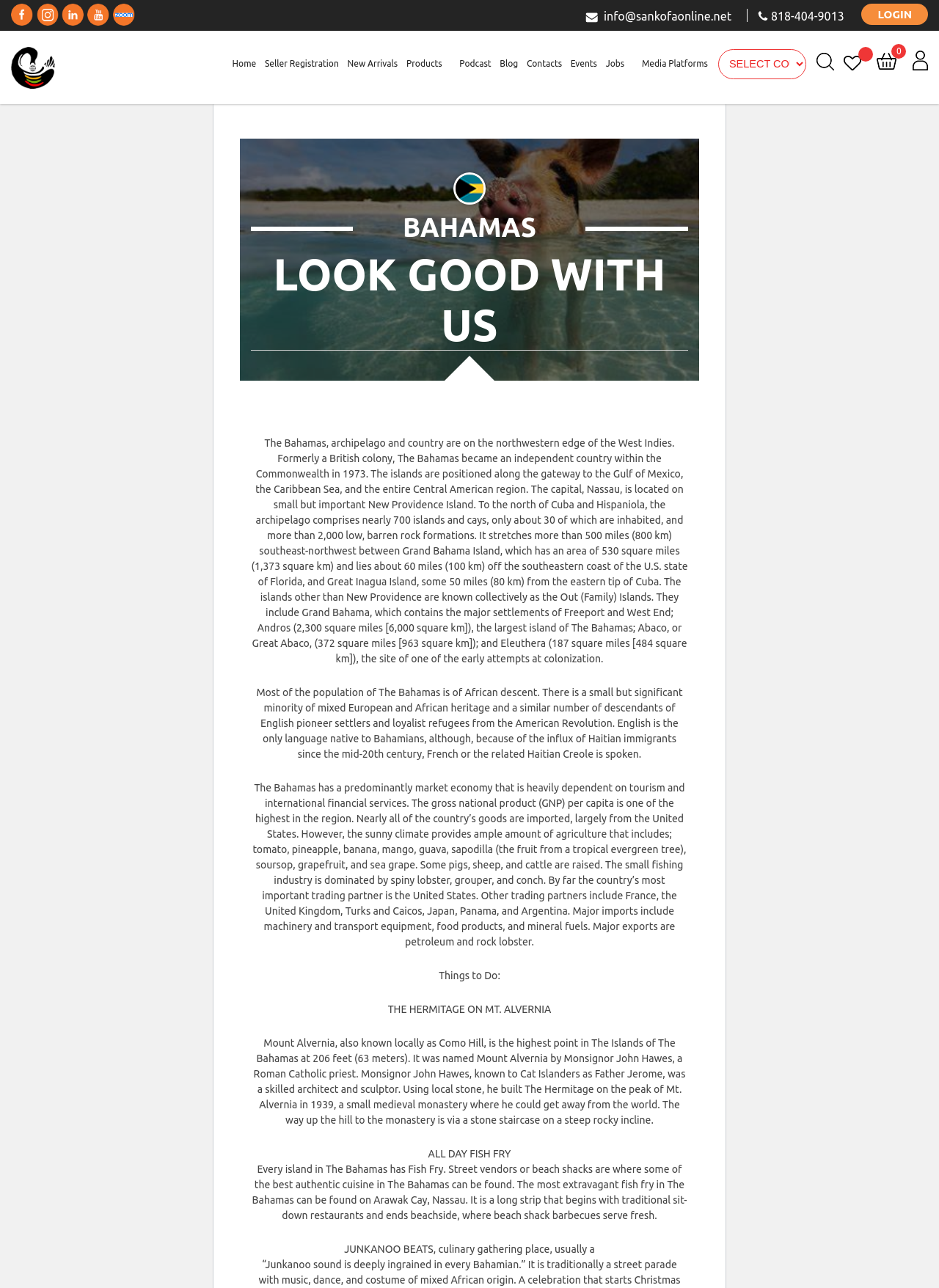Using the provided description parent_node: Select Country, find the bounding box coordinates for the UI element. Provide the coordinates in (top-left x, top-left y, bottom-right x, bottom-right y) format, ensuring all values are between 0 and 1.

[0.012, 0.024, 0.062, 0.07]